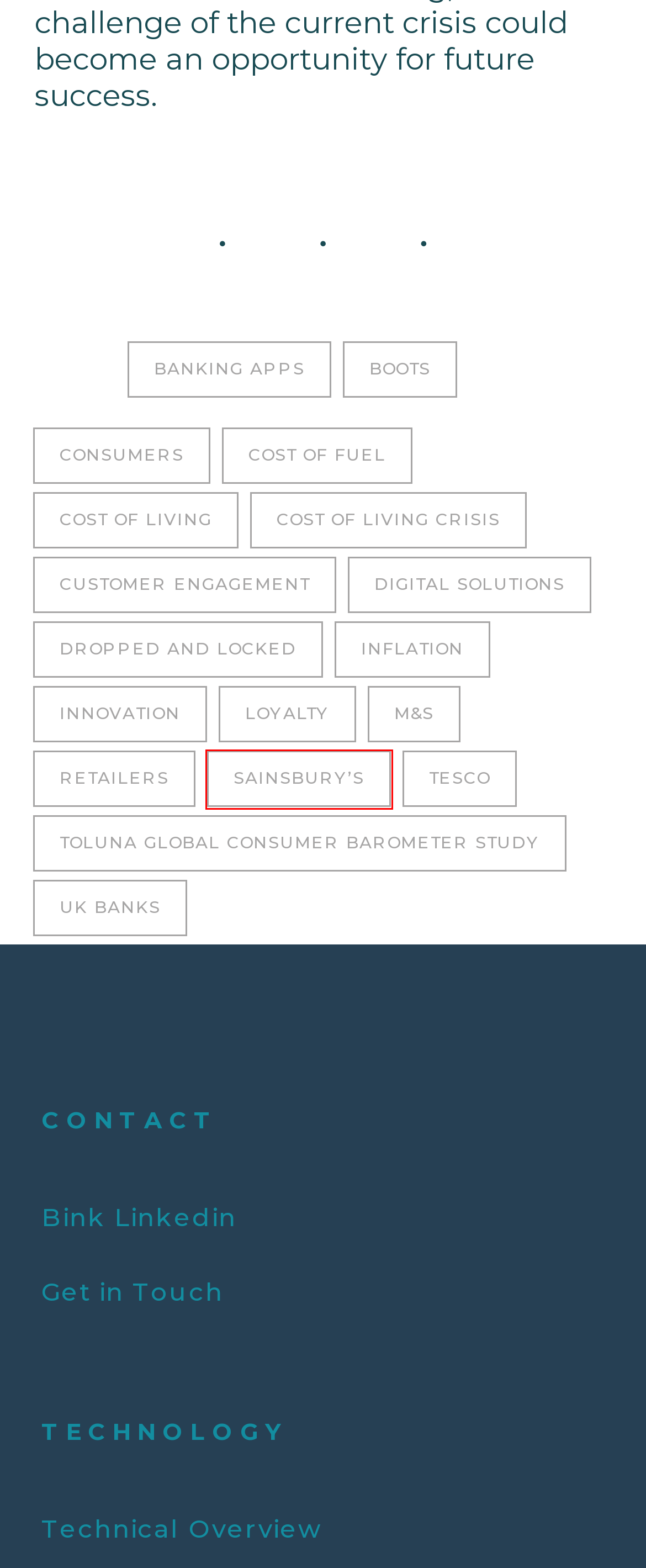Examine the screenshot of the webpage, which includes a red bounding box around an element. Choose the best matching webpage description for the page that will be displayed after clicking the element inside the red bounding box. Here are the candidates:
A. banking apps Archives • Bink – Card Linked Loyalty
B. Sainsbury’s Archives • Bink – Card Linked Loyalty
C. inflation Archives • Bink – Card Linked Loyalty
D. Digital Solutions Archives • Bink – Card Linked Loyalty
E. Boots Archives • Bink – Card Linked Loyalty
F. M&S Archives • Bink – Card Linked Loyalty
G. Cost of living Archives • Bink – Card Linked Loyalty
H. Get in touch

B